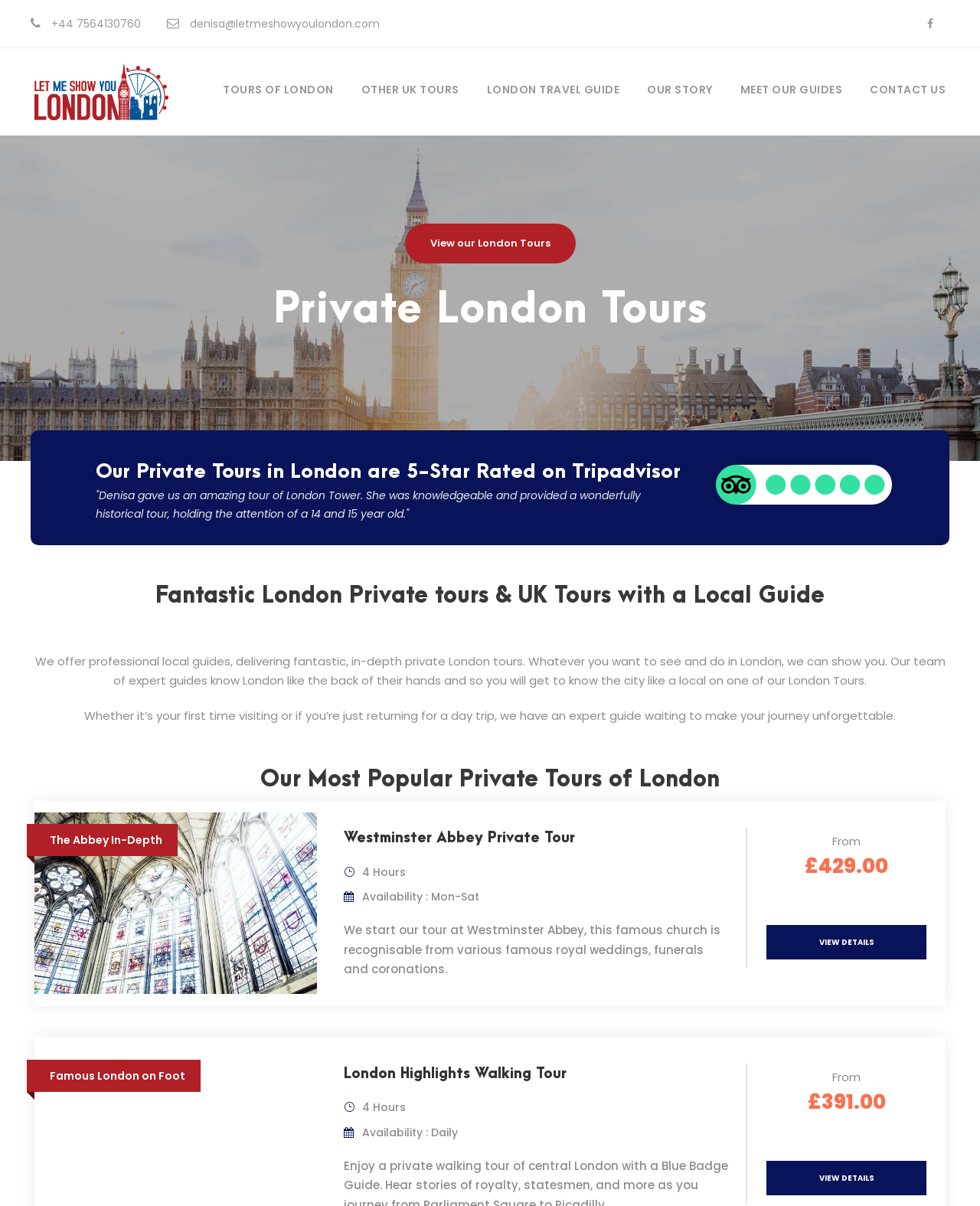Find the bounding box coordinates for the UI element that matches this description: "alt="Panoramic walking tour of London"".

[0.035, 0.937, 0.323, 0.95]